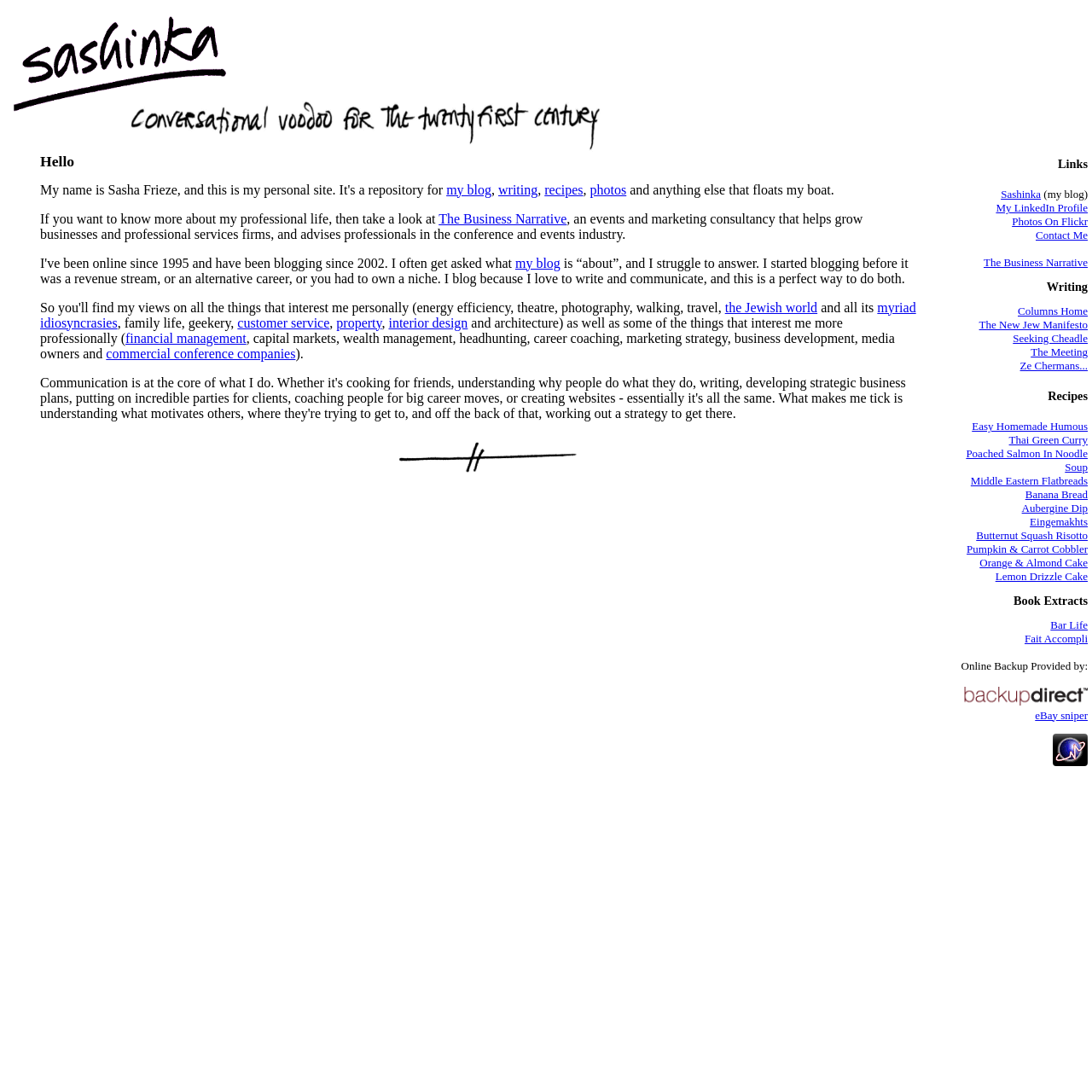Determine the bounding box coordinates of the region that needs to be clicked to achieve the task: "Read 'Easy Homemade Humous' recipe".

[0.89, 0.384, 0.996, 0.396]